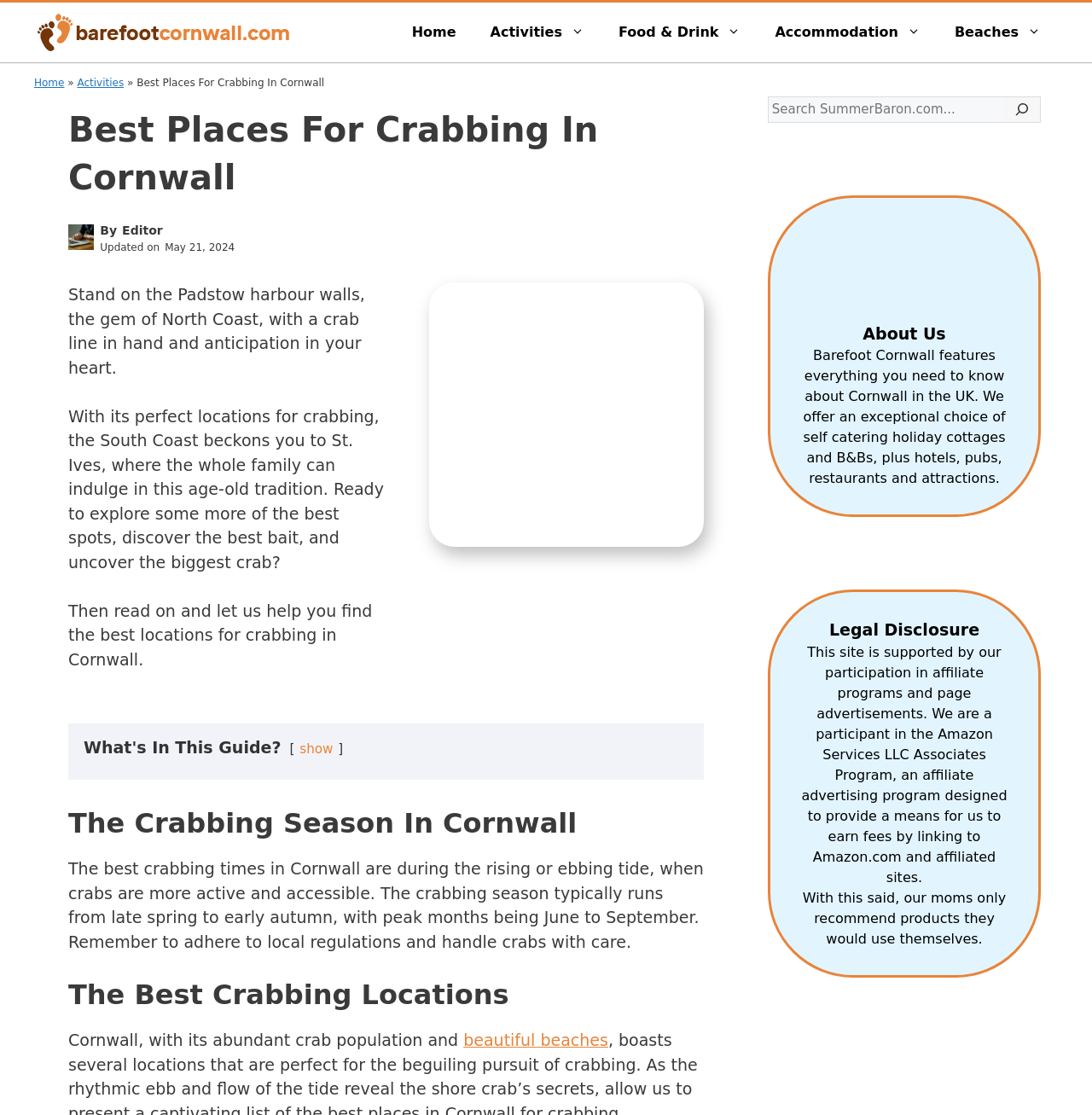Bounding box coordinates must be specified in the format (top-left x, top-left y, bottom-right x, bottom-right y). All values should be floating point numbers between 0 and 1. What are the bounding box coordinates of the UI element described as: name="s" placeholder="Search SummerBaron.com..."

[0.704, 0.087, 0.919, 0.109]